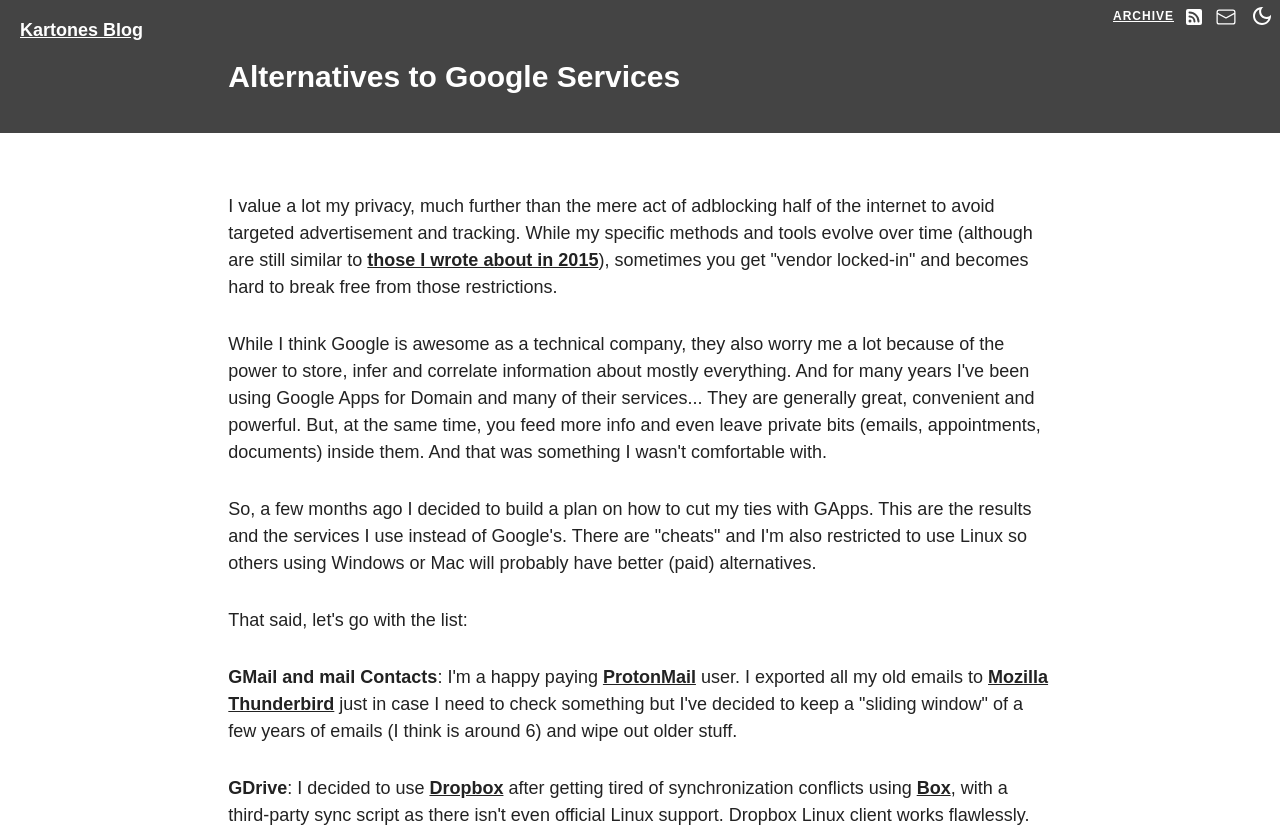Indicate the bounding box coordinates of the element that needs to be clicked to satisfy the following instruction: "Switch between dark and light mode". The coordinates should be four float numbers between 0 and 1, i.e., [left, top, right, bottom].

[0.972, 0.0, 1.0, 0.039]